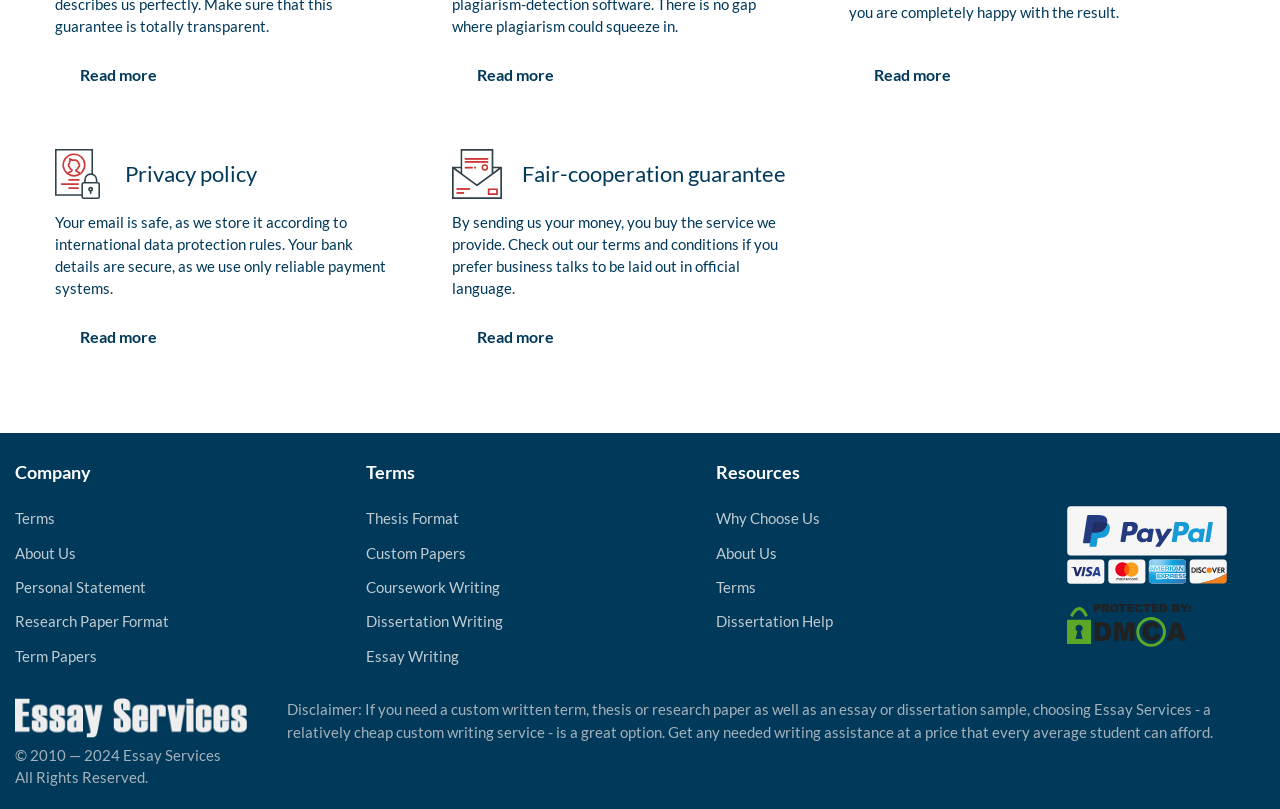What is the company's policy on storing email?
Answer the question based on the image using a single word or a brief phrase.

International data protection rules